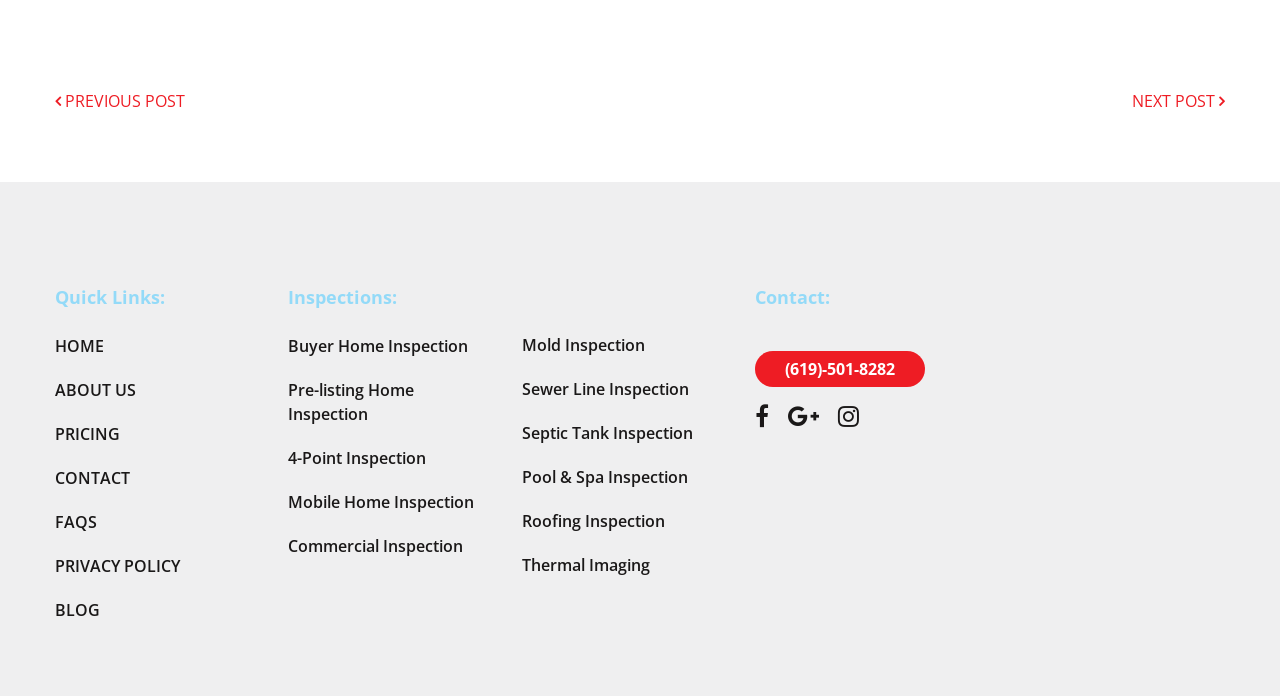Mark the bounding box of the element that matches the following description: "Roofing Inspection".

[0.408, 0.733, 0.519, 0.765]